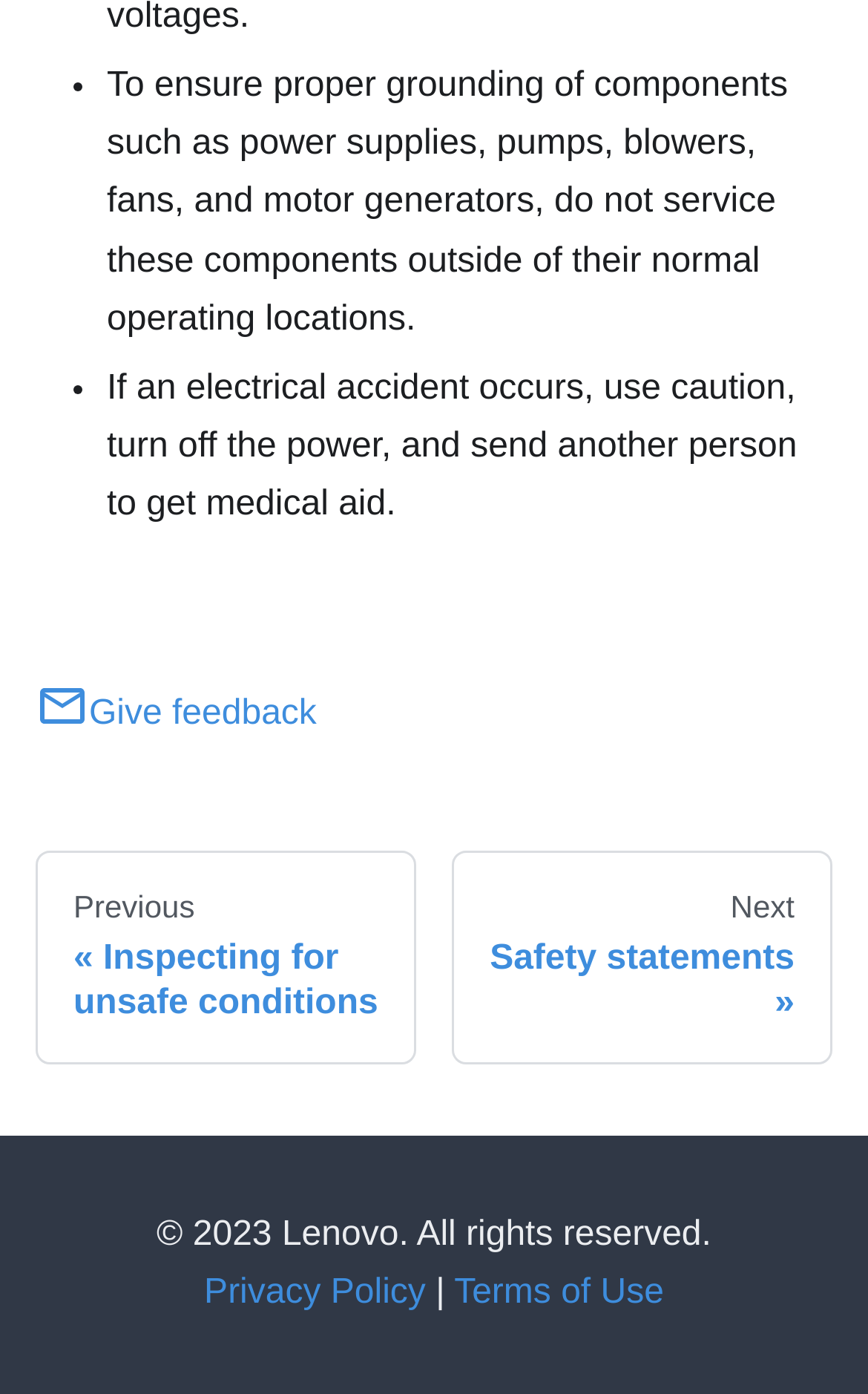How many navigation links are available? Based on the image, give a response in one word or a short phrase.

3